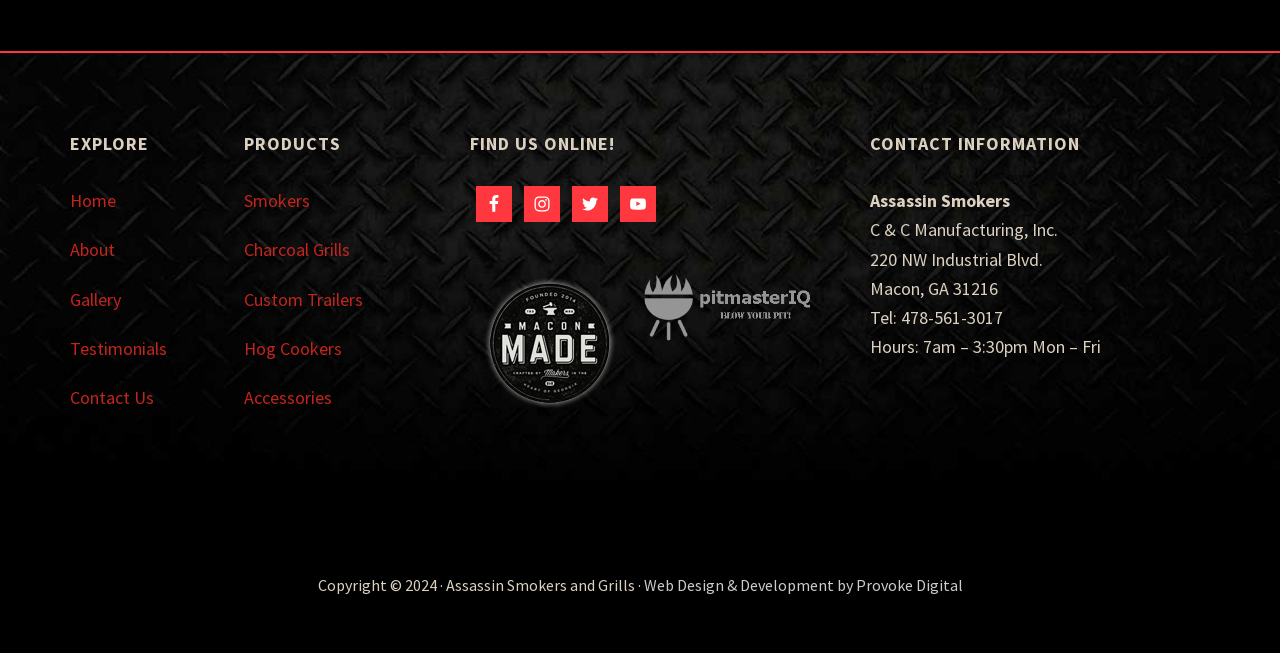Please identify the bounding box coordinates for the region that you need to click to follow this instruction: "Visit 'Facebook' page".

[0.372, 0.285, 0.4, 0.34]